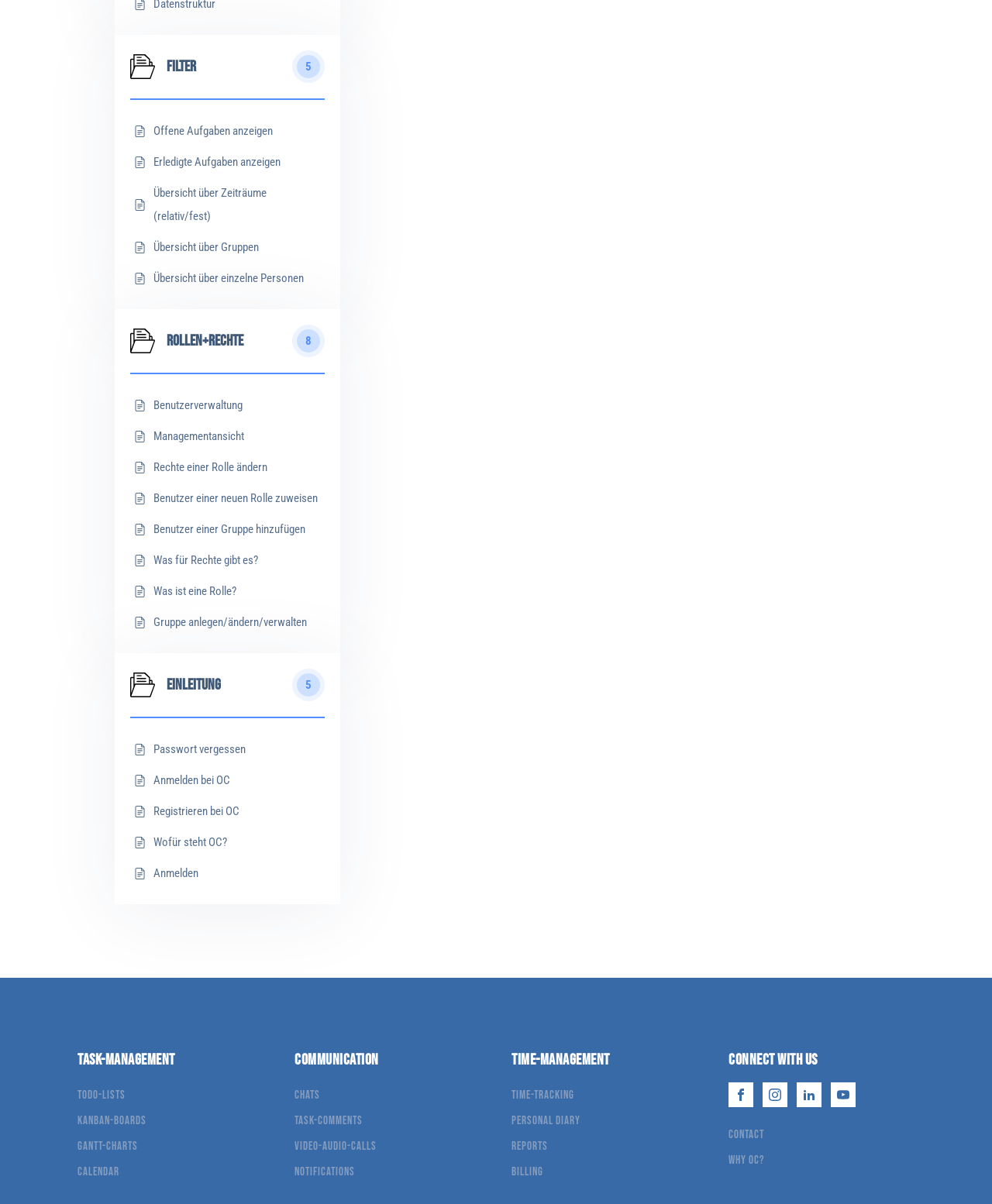Locate the bounding box coordinates of the clickable element to fulfill the following instruction: "Manage user roles". Provide the coordinates as four float numbers between 0 and 1 in the format [left, top, right, bottom].

[0.155, 0.327, 0.245, 0.346]